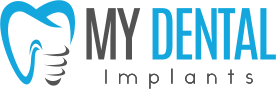Elaborate on the various elements present in the image.

The image features the logo of "My Dental Implants," prominently displaying a stylized tooth alongside the brand name. The color palette includes vibrant blue for "MY DENTAL" and a more subdued gray for "Implants," creating a professional yet approachable aesthetic. The logo symbolizes the focus on dental care, specifically highlighting their specialization in dental implants, which are crucial for restorative dental services. This visual representation aims to convey reliability and expertise in the field of dental health, appealing to individuals seeking solutions for missing teeth.